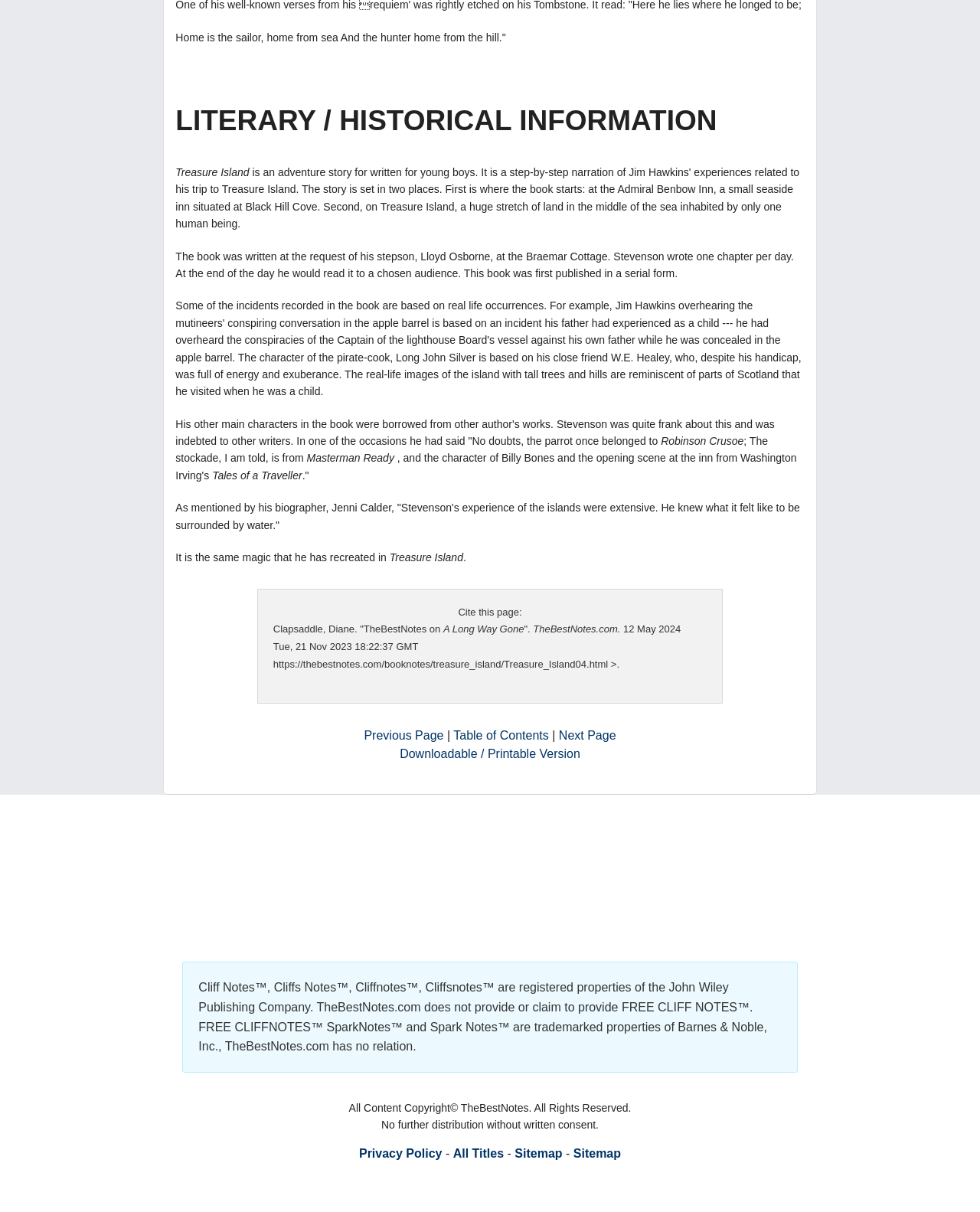Please answer the following question as detailed as possible based on the image: 
What is the title of the book being discussed?

The title of the book being discussed can be found in the StaticText element with the text 'Treasure Island' at coordinates [0.179, 0.137, 0.257, 0.147]. This element is located near the top of the page, indicating that it is a prominent title.